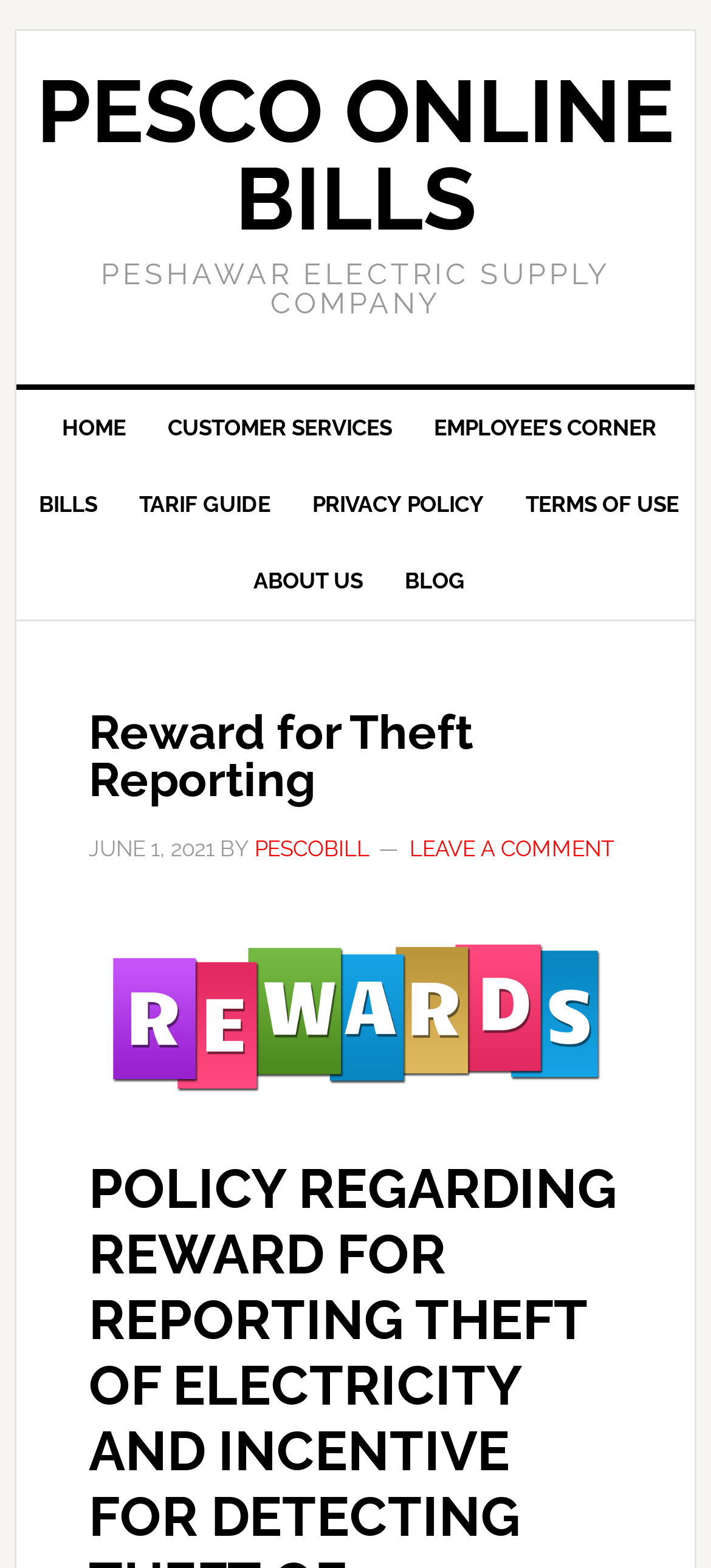Extract the bounding box of the UI element described as: "Tarif Guide".

[0.165, 0.297, 0.411, 0.346]